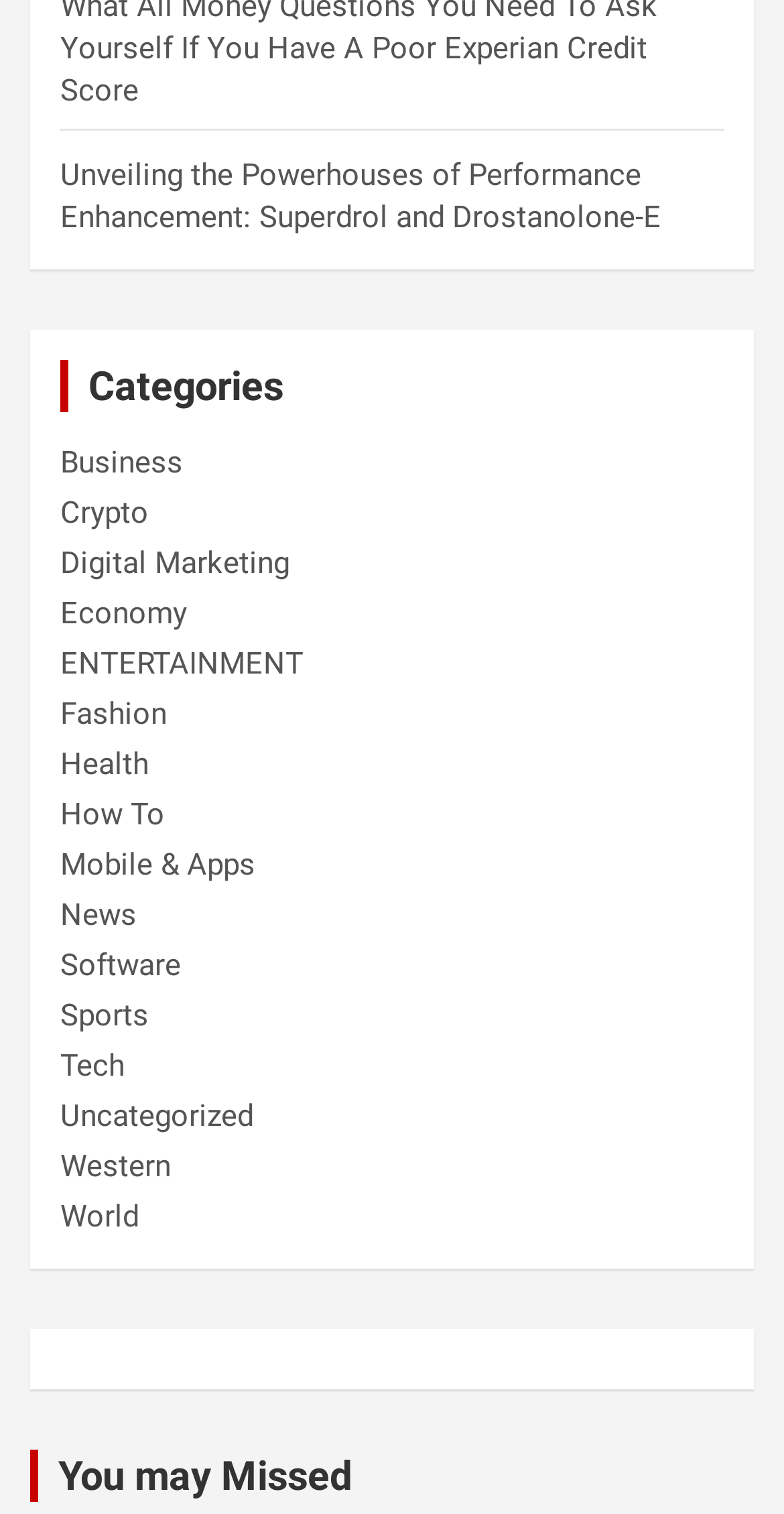Please identify the coordinates of the bounding box that should be clicked to fulfill this instruction: "Visit the 'World' category".

[0.077, 0.792, 0.177, 0.816]